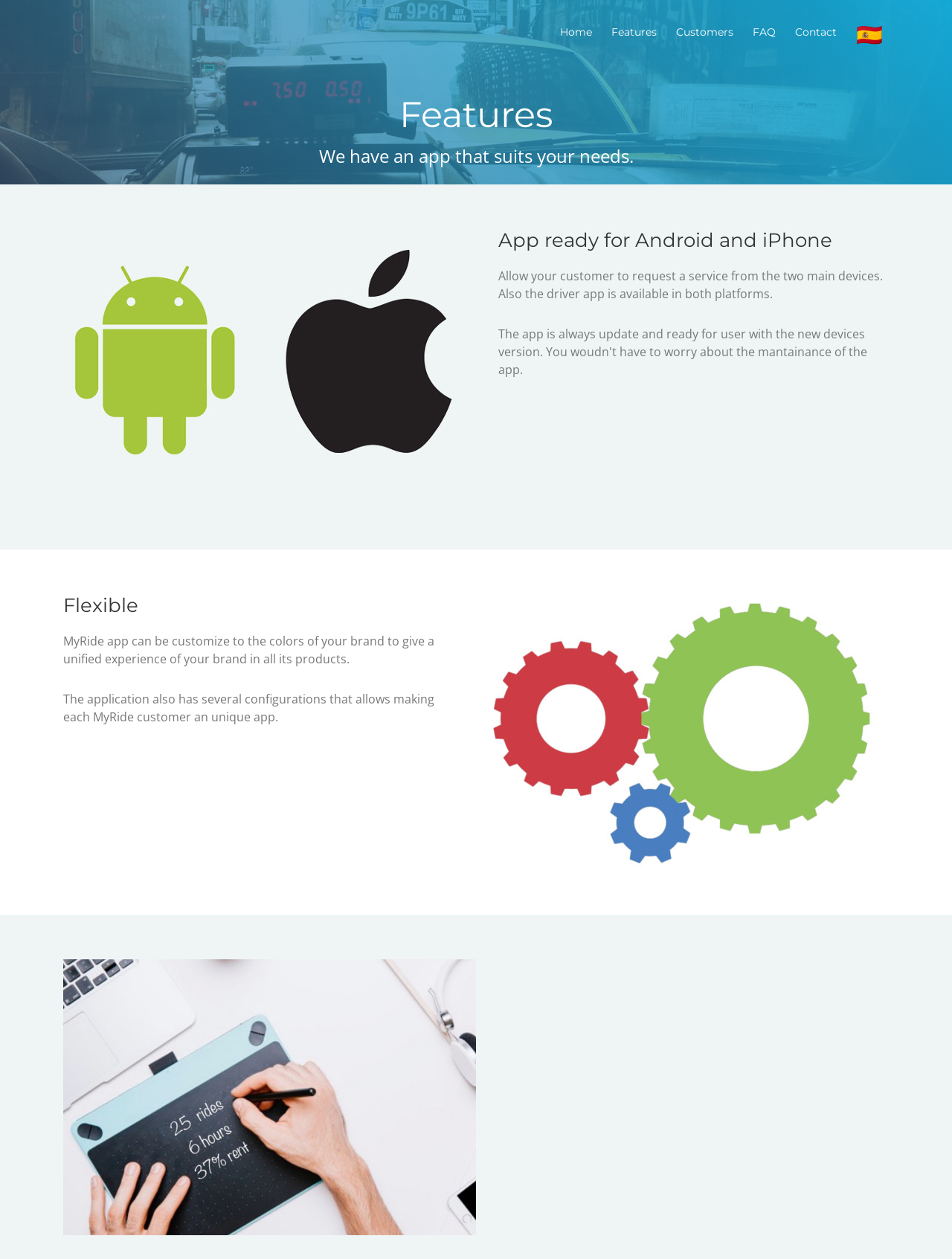What is the name of the app?
Based on the visual information, provide a detailed and comprehensive answer.

I inferred this from the root element 'MyRide - Features' and the context of the webpage, which suggests that MyRide is the name of the app being described.